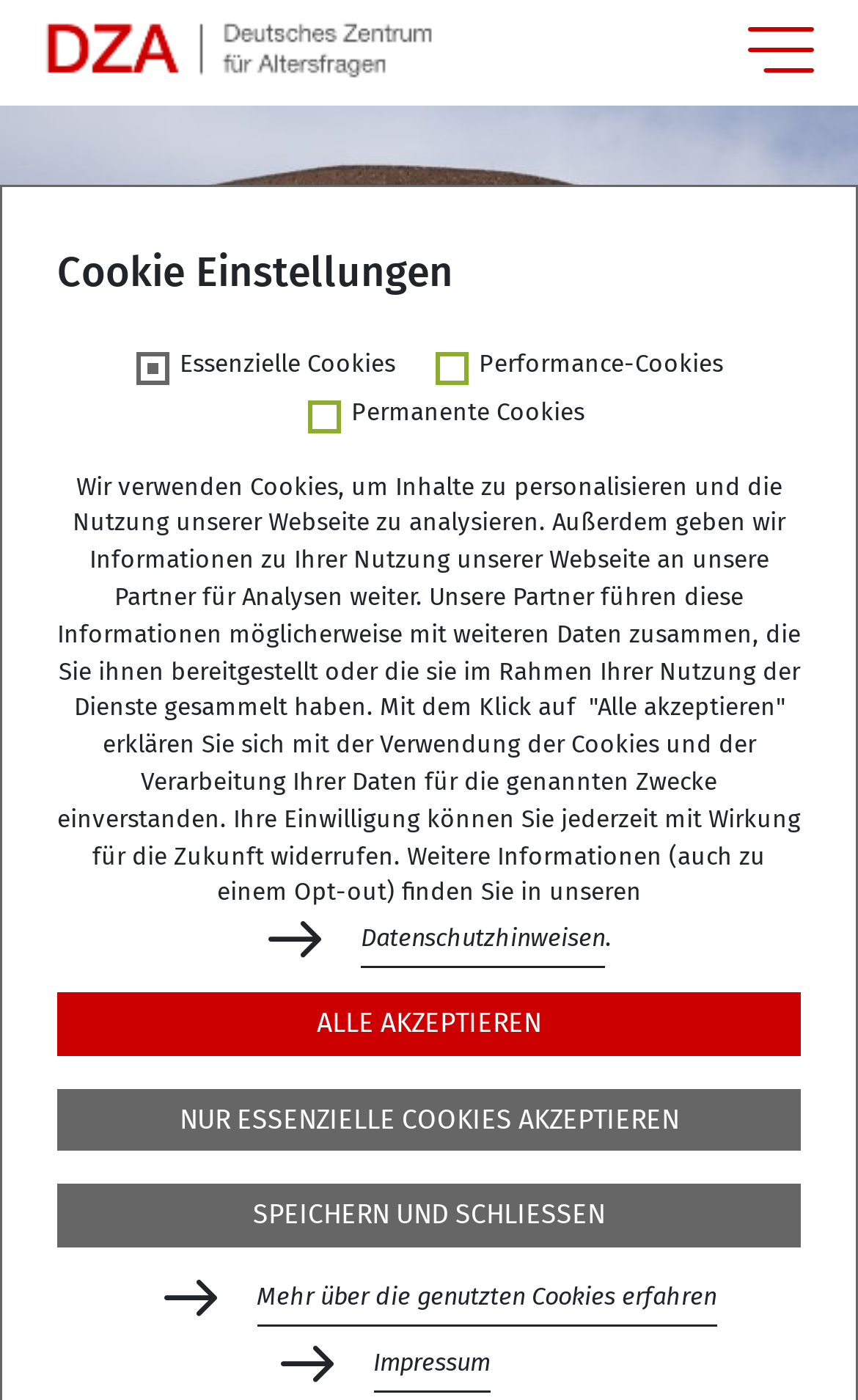What is the date of the news article?
Give a thorough and detailed response to the question.

I found the answer by looking at the time element with the text '12.12.2023' at coordinates [0.372, 0.614, 0.526, 0.641].